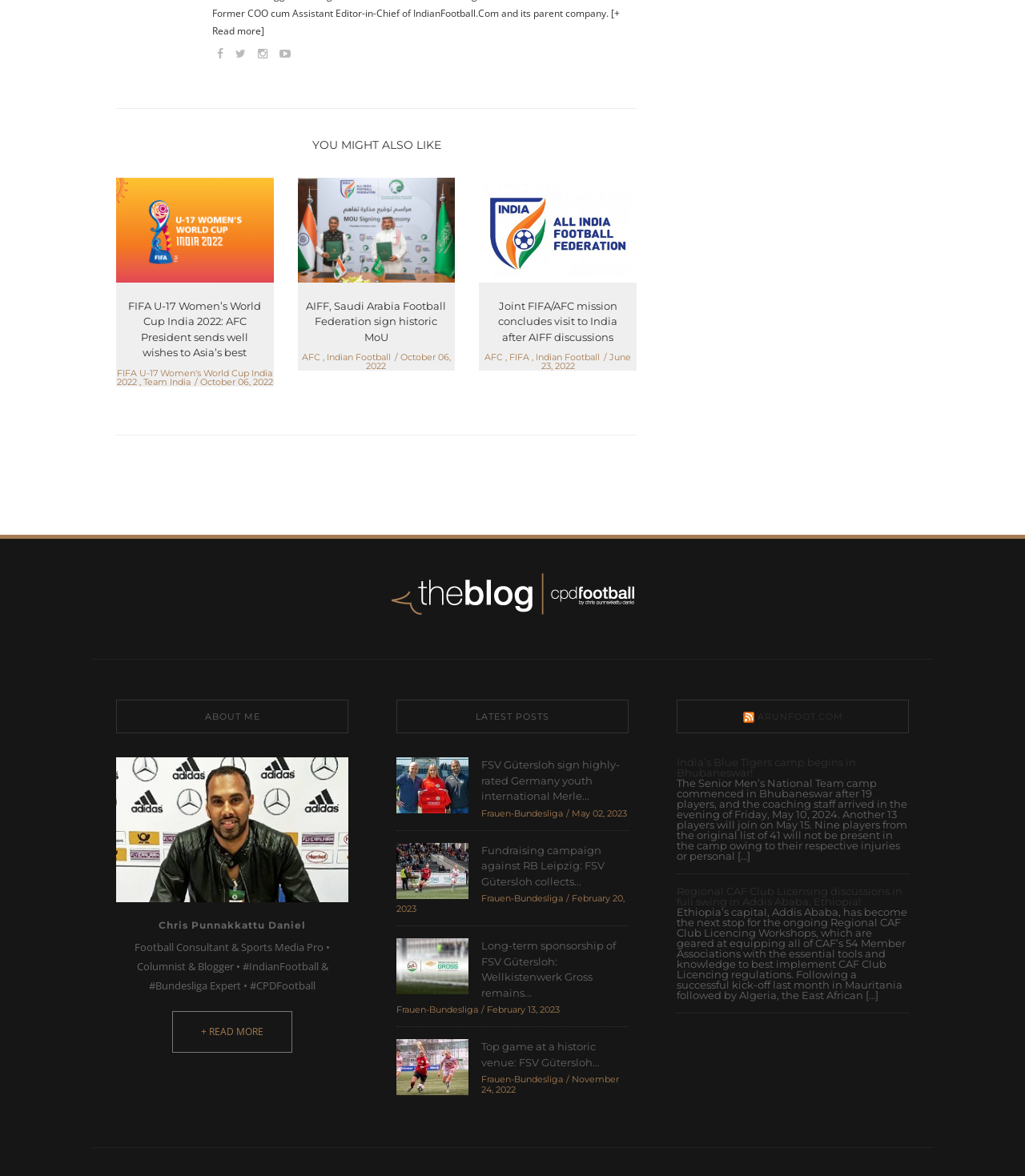What is the name of the league mentioned in the article about FSV Gütersloh?
Please give a detailed answer to the question using the information shown in the image.

The name of the league mentioned in the article about FSV Gütersloh can be found in multiple article sections, where it is mentioned as 'Frauen-Bundesliga' along with the team names and descriptions.